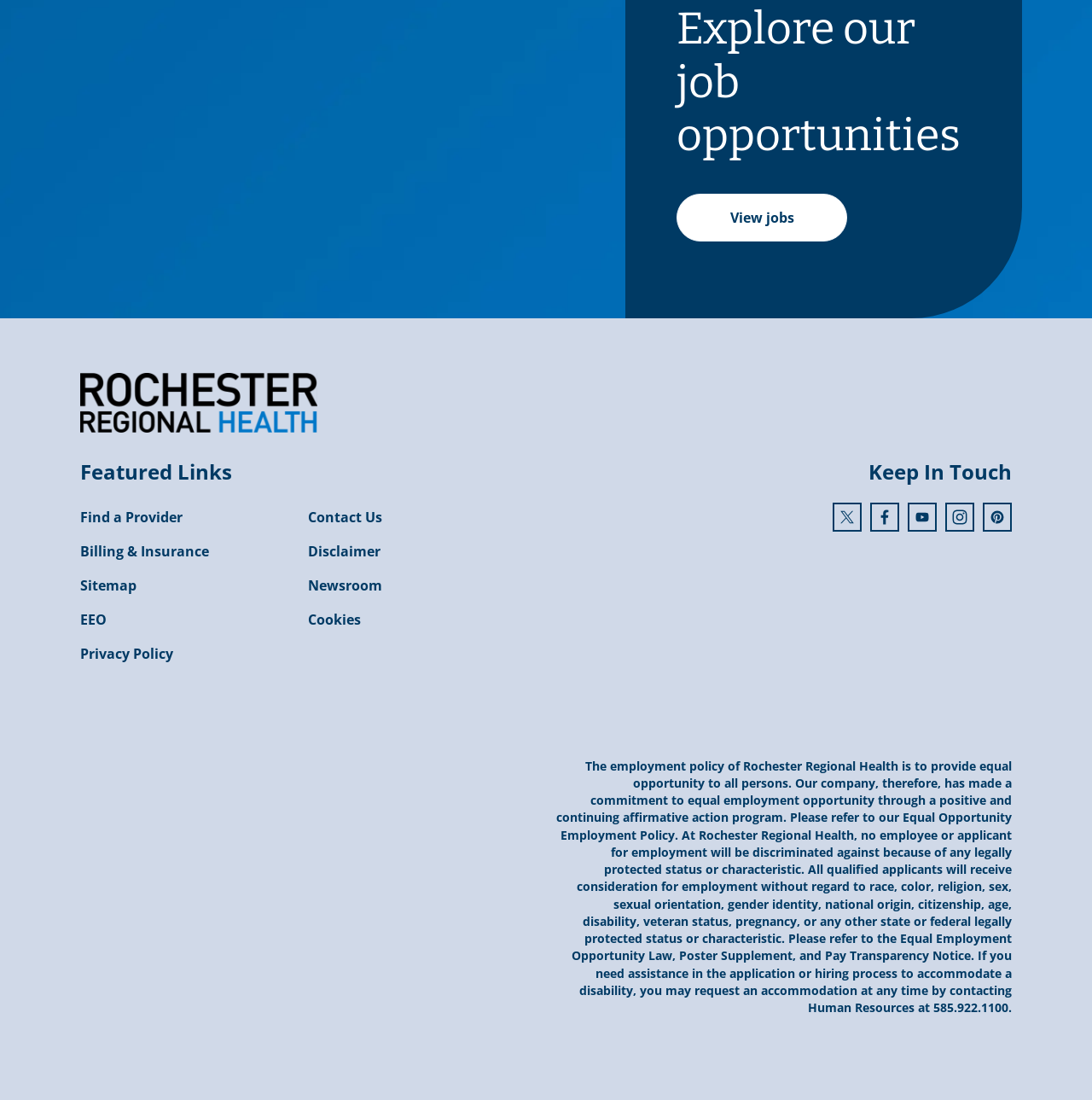Please find the bounding box coordinates (top-left x, top-left y, bottom-right x, bottom-right y) in the screenshot for the UI element described as follows: Poster Supplement

[0.622, 0.862, 0.726, 0.876]